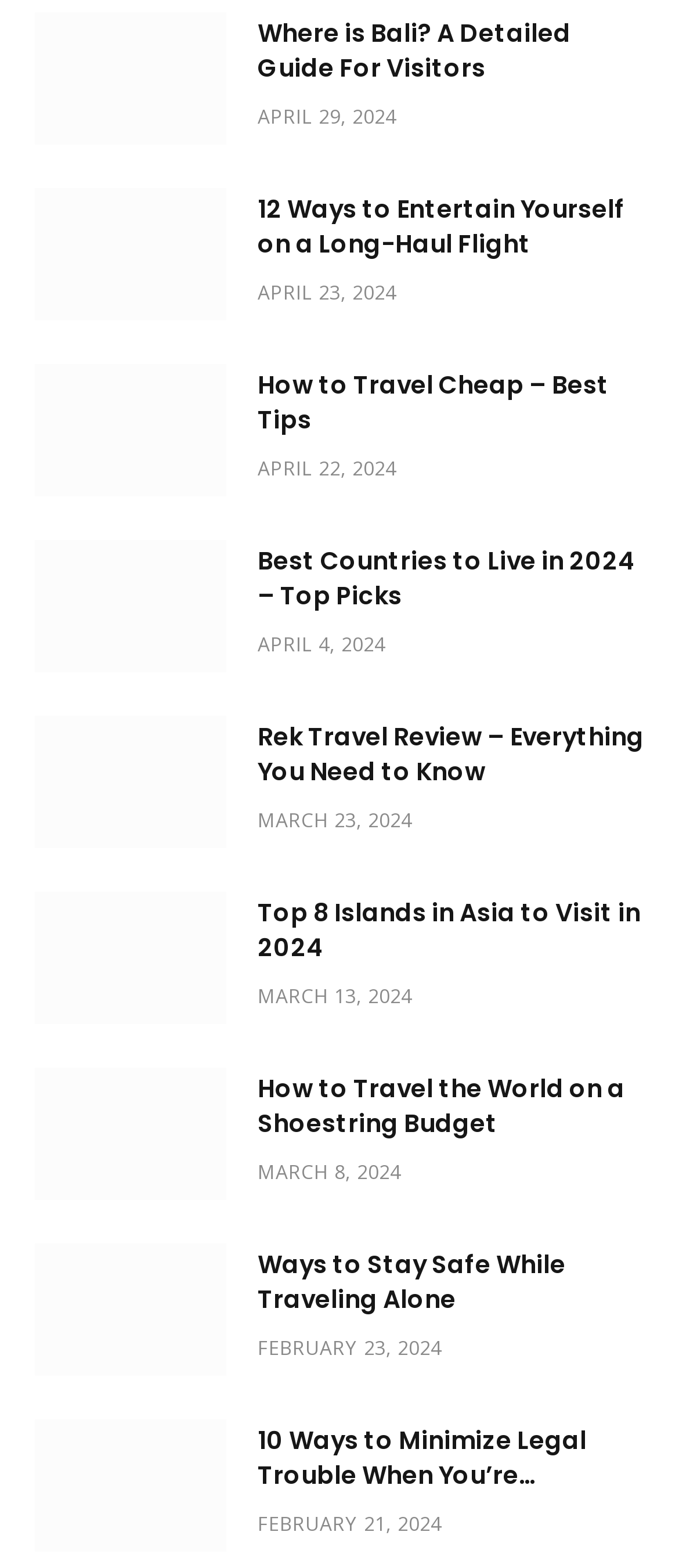Answer succinctly with a single word or phrase:
What is the topic of the last article?

Legal trouble when traveling